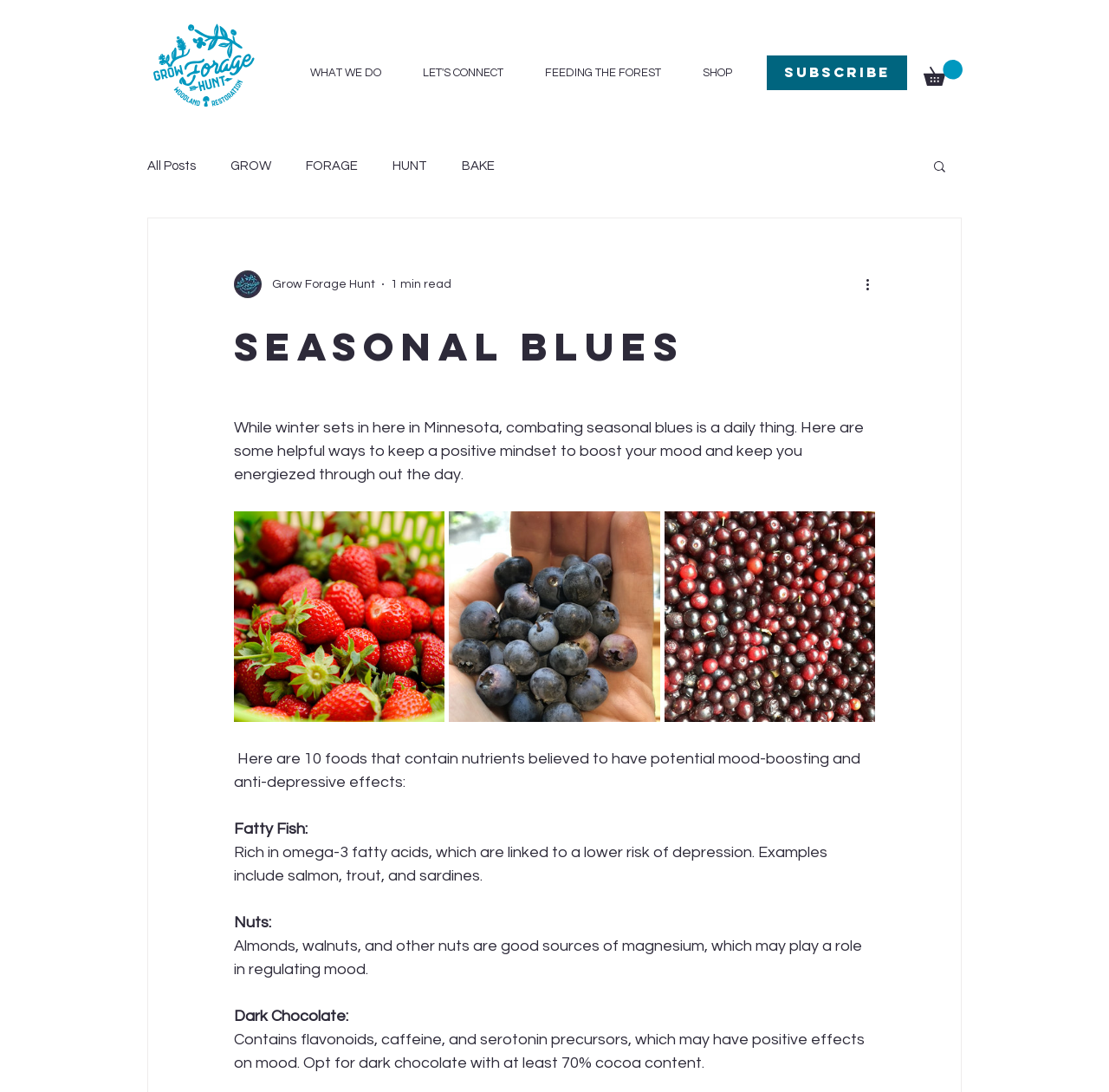Point out the bounding box coordinates of the section to click in order to follow this instruction: "Search for something".

[0.84, 0.145, 0.855, 0.162]